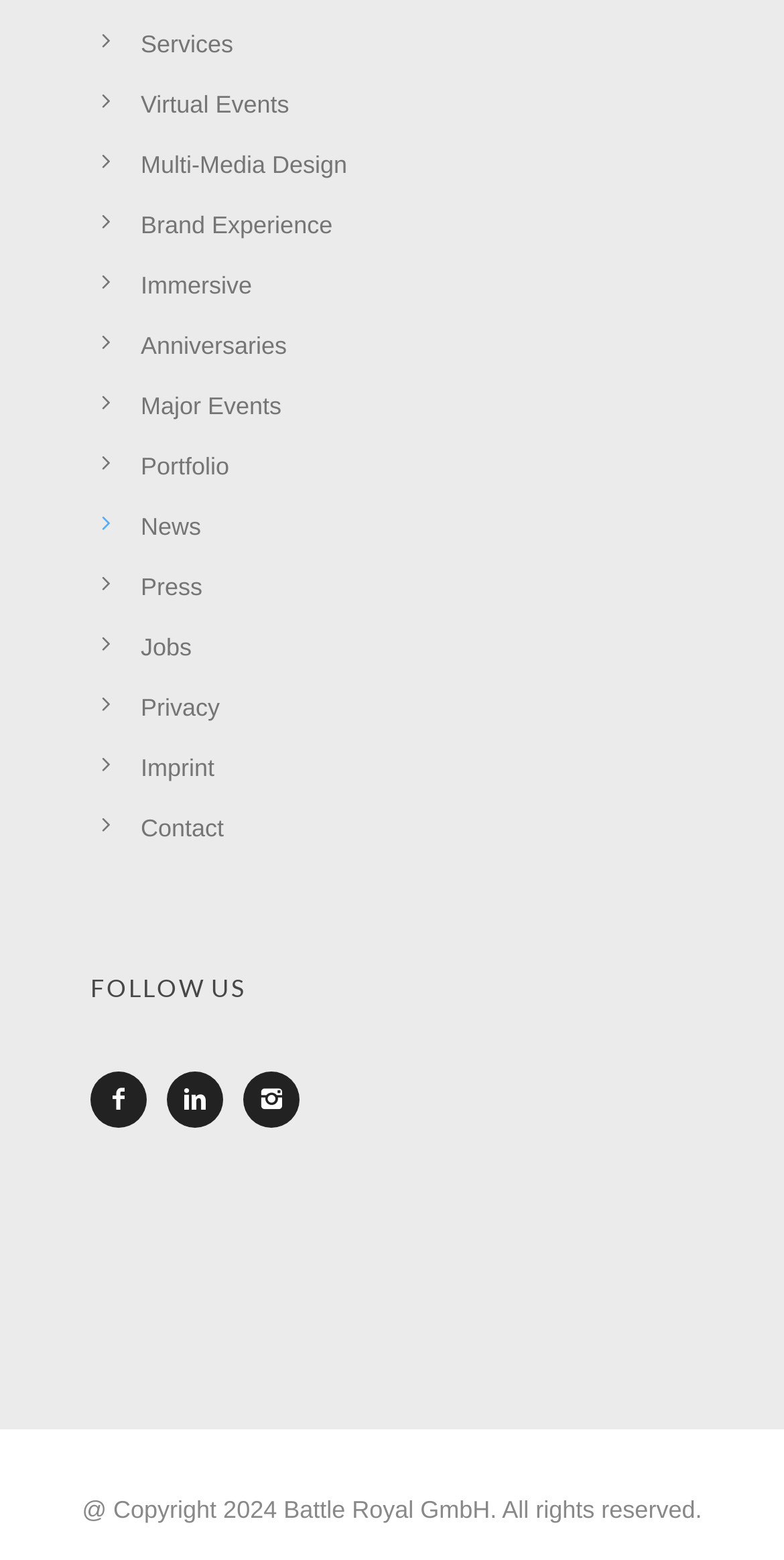Identify the bounding box coordinates for the element you need to click to achieve the following task: "Explore Brand Experience". Provide the bounding box coordinates as four float numbers between 0 and 1, in the form [left, top, right, bottom].

[0.179, 0.135, 0.424, 0.154]